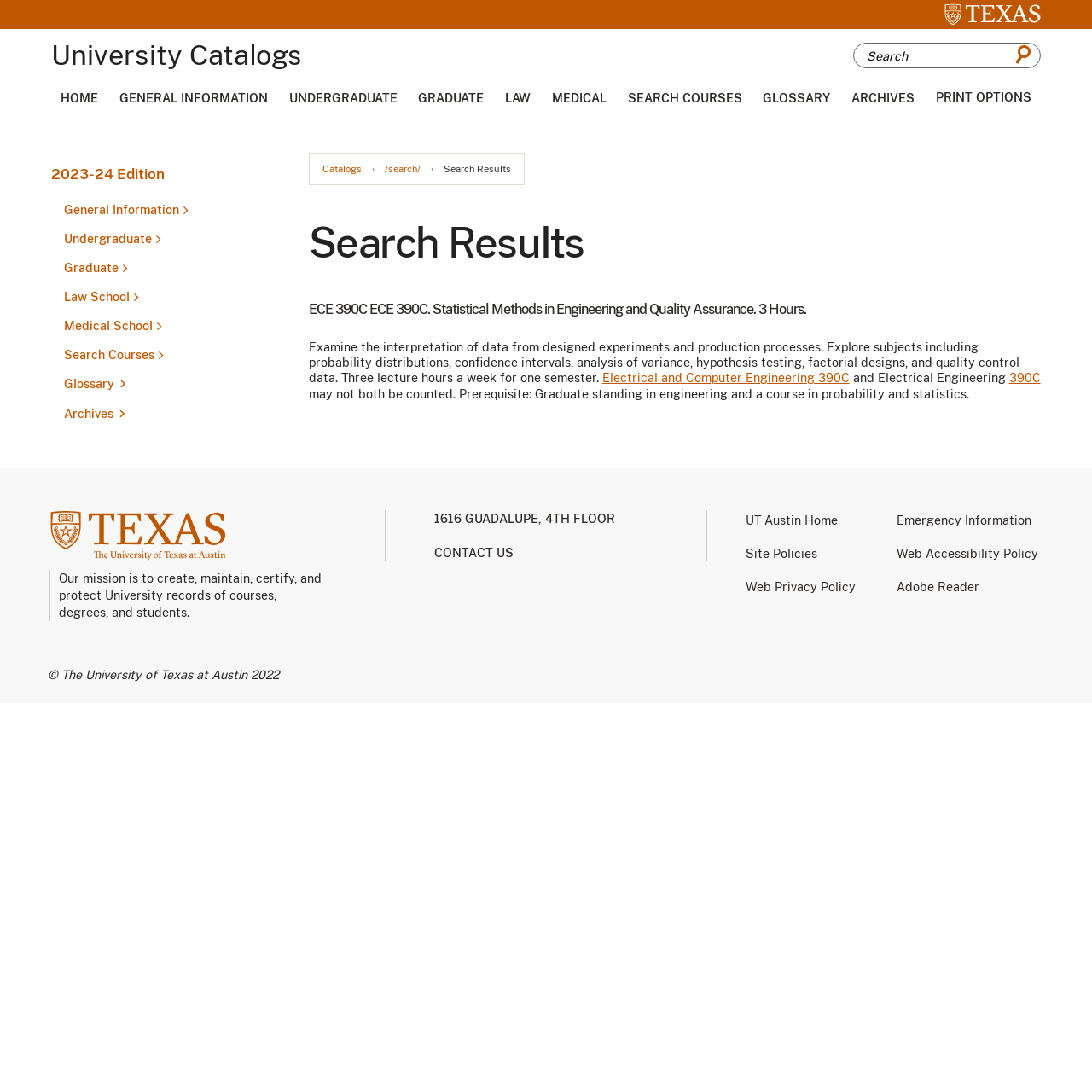What is the address of the university?
Look at the screenshot and respond with a single word or phrase.

1616 GUADALUPE, 4TH FLOOR